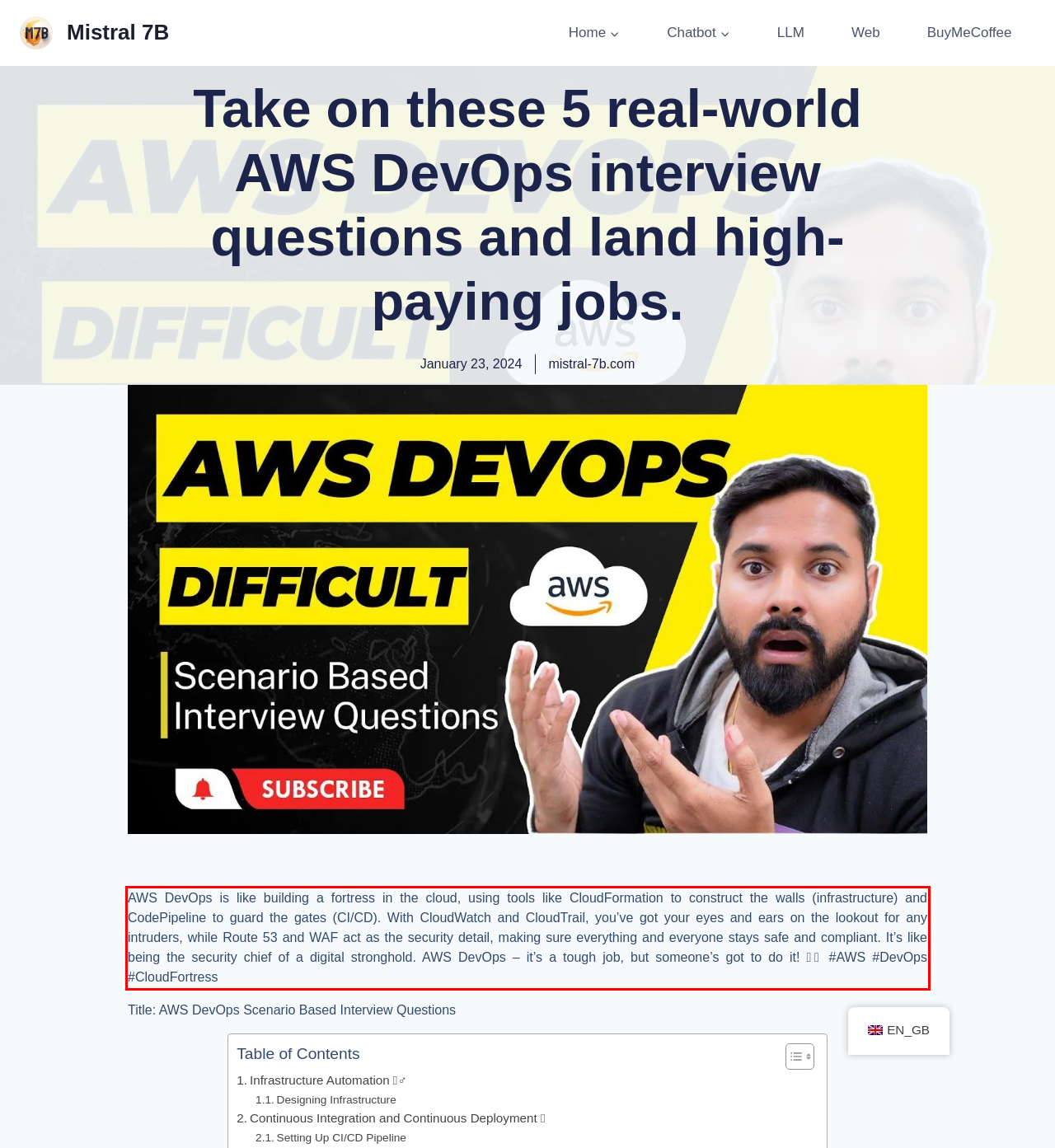Using the provided webpage screenshot, identify and read the text within the red rectangle bounding box.

AWS DevOps is like building a fortress in the cloud, using tools like CloudFormation to construct the walls (infrastructure) and CodePipeline to guard the gates (CI/CD). With CloudWatch and CloudTrail, you’ve got your eyes and ears on the lookout for any intruders, while Route 53 and WAF act as the security detail, making sure everything and everyone stays safe and compliant. It’s like being the security chief of a digital stronghold. AWS DevOps – it’s a tough job, but someone’s got to do it! 💪🛡️ #AWS #DevOps #CloudFortress